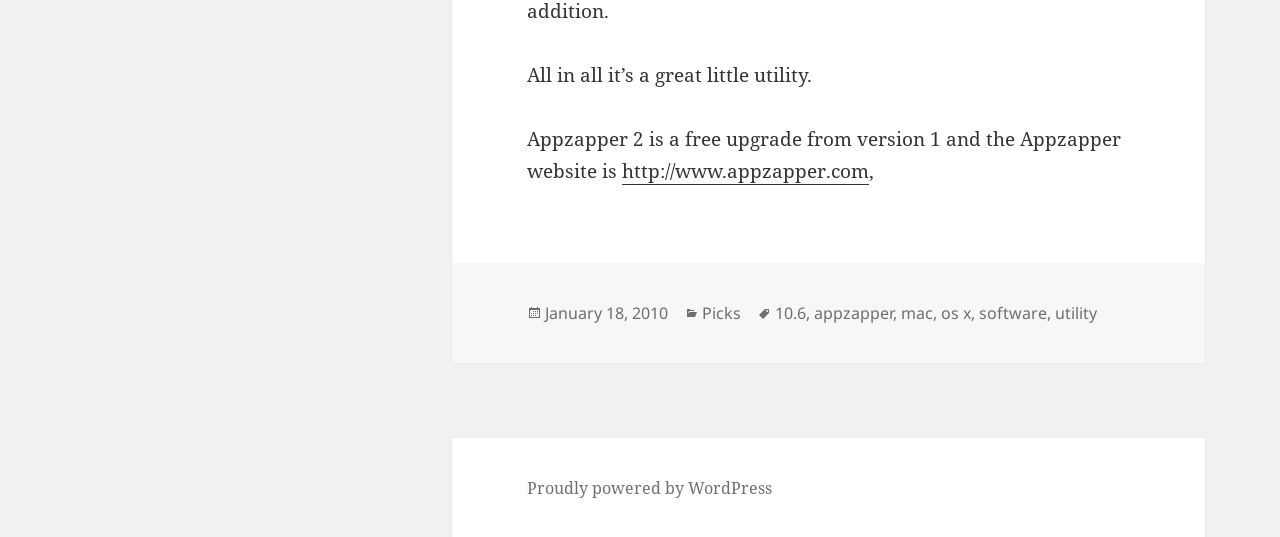Determine the bounding box coordinates of the clickable element to achieve the following action: 'visit the Appzapper website'. Provide the coordinates as four float values between 0 and 1, formatted as [left, top, right, bottom].

[0.486, 0.295, 0.679, 0.345]